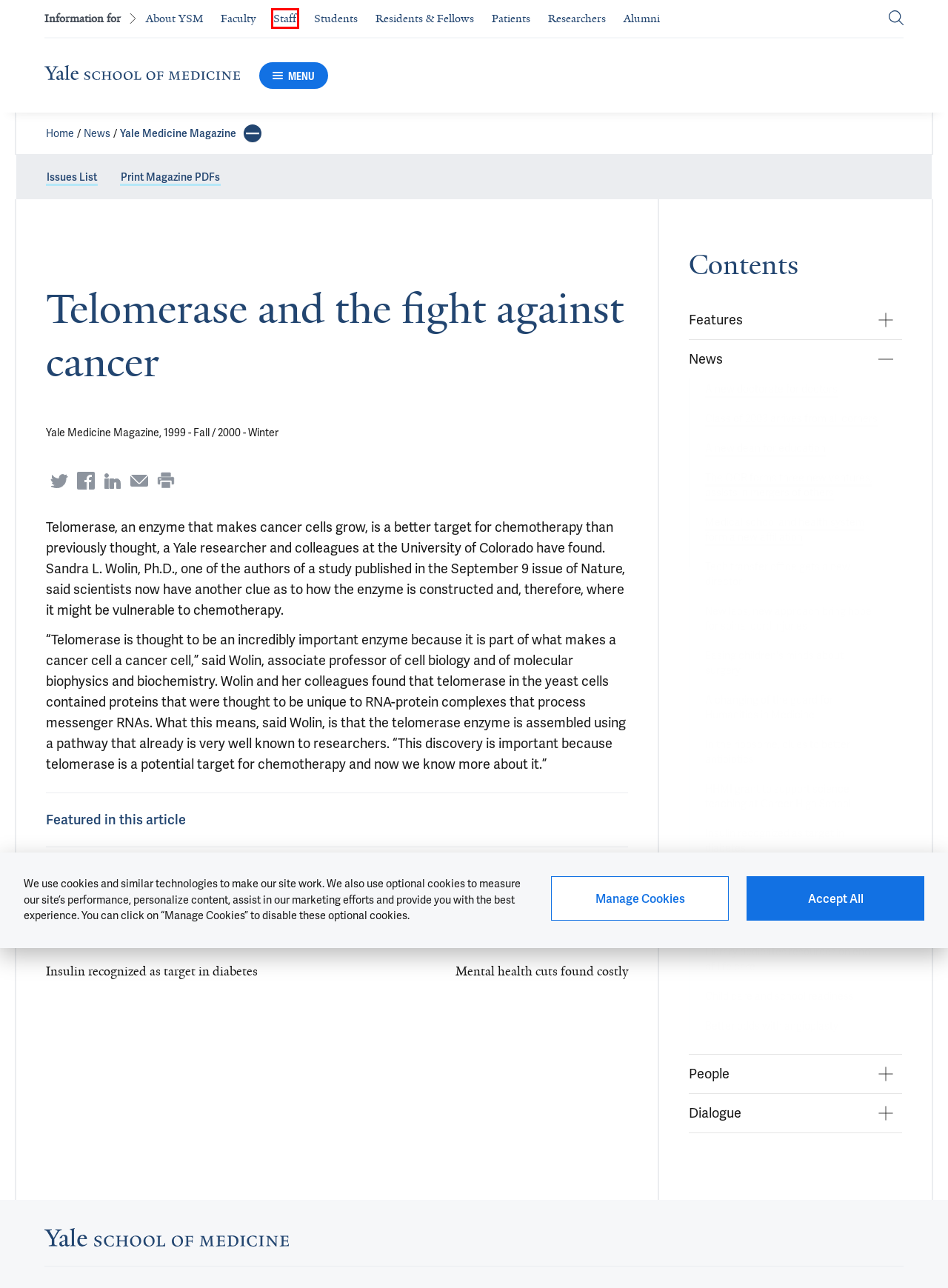Review the webpage screenshot provided, noting the red bounding box around a UI element. Choose the description that best matches the new webpage after clicking the element within the bounding box. The following are the options:
A. Research < Yale School of Medicine
B. Residency & Fellowship Programs < Yale School of Medicine
C. Yale Medicine
D. Advance Your Career at Yale < Yale School of Medicine
E. About Yale School of Medicine < Yale School of Medicine
F. Medical Education < Yale School of Medicine
G. MyYSM for Faculty & Staff < MyYSM
H. Alumni < Alumni

G